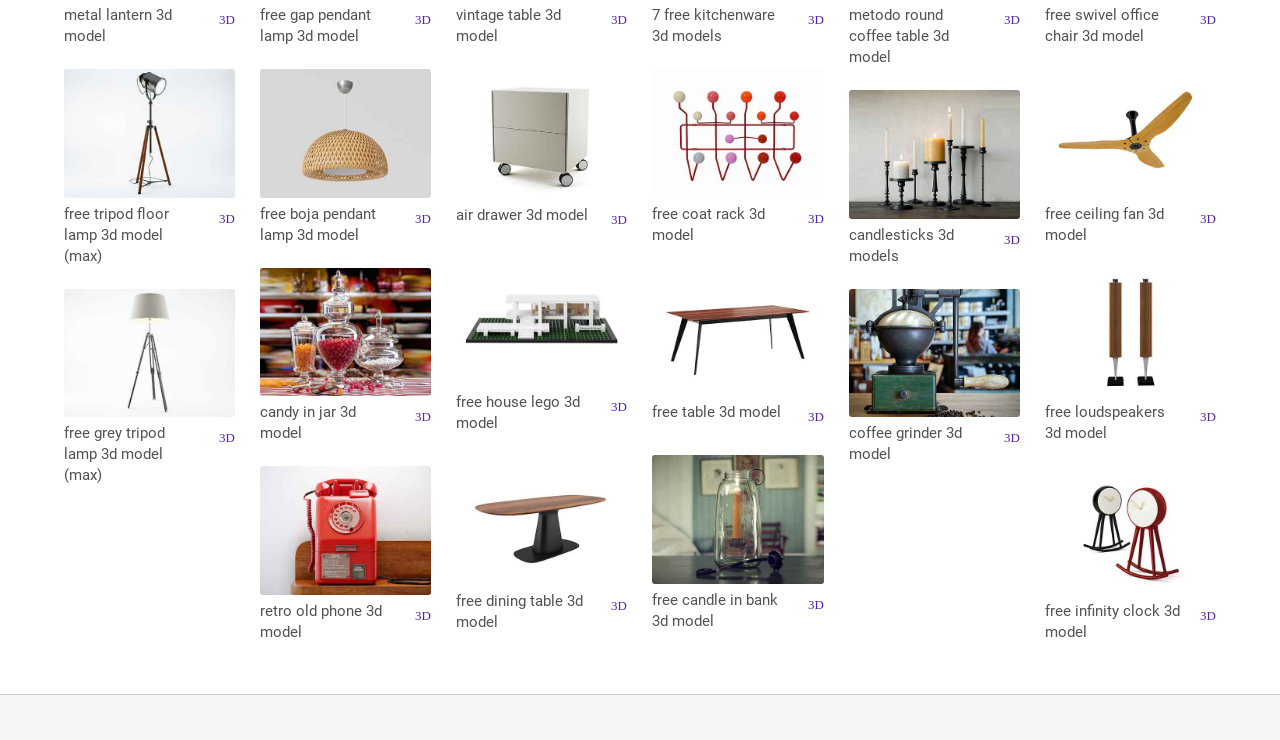Given the element description, predict the bounding box coordinates in the format (top-left x, top-left y, bottom-right x, bottom-right y). Make sure all values are between 0 and 1. Here is the element description: Vintage Table 3D Model

[0.356, 0.003, 0.463, 0.067]